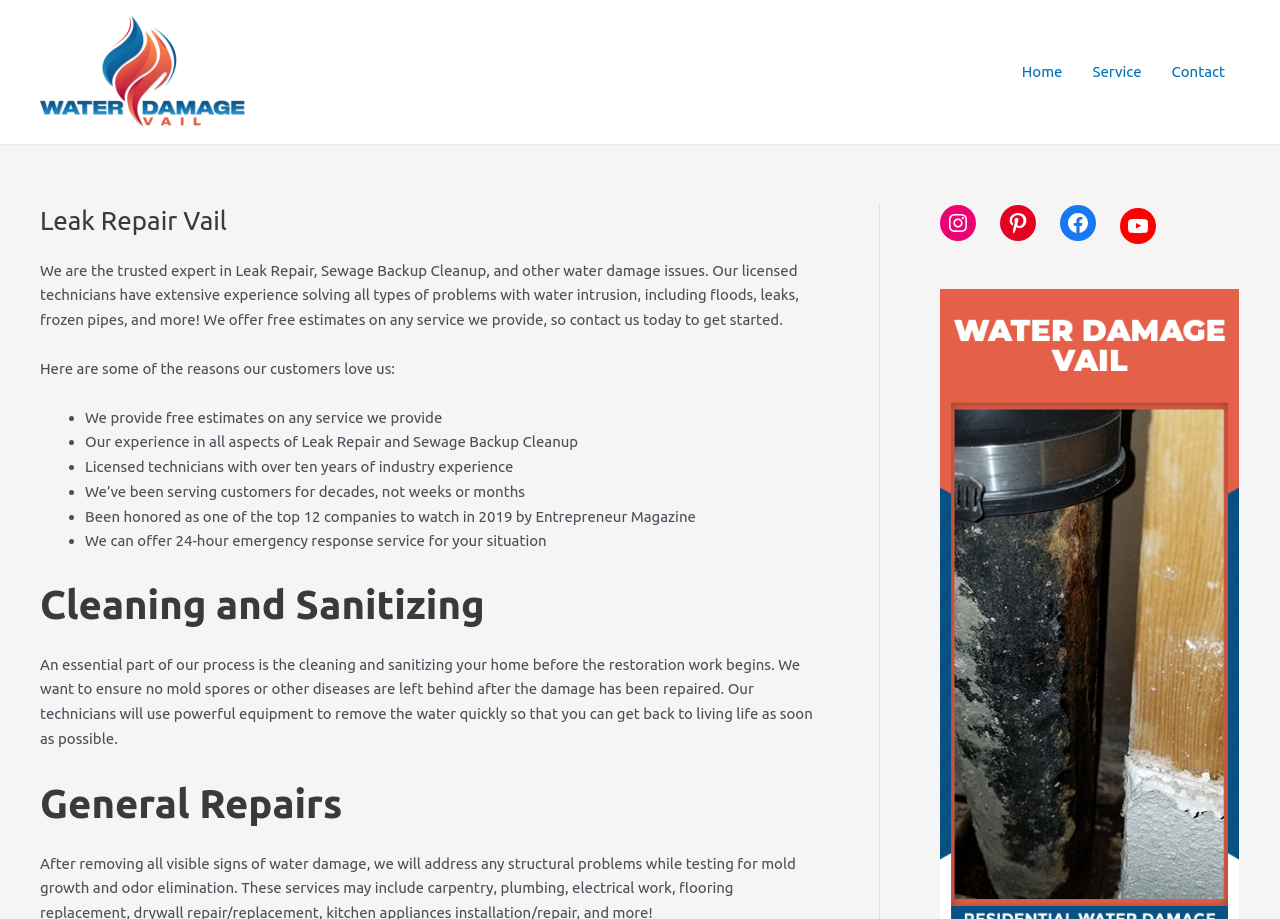Please answer the following question using a single word or phrase: 
What is the purpose of cleaning and sanitizing?

Remove mold spores and diseases